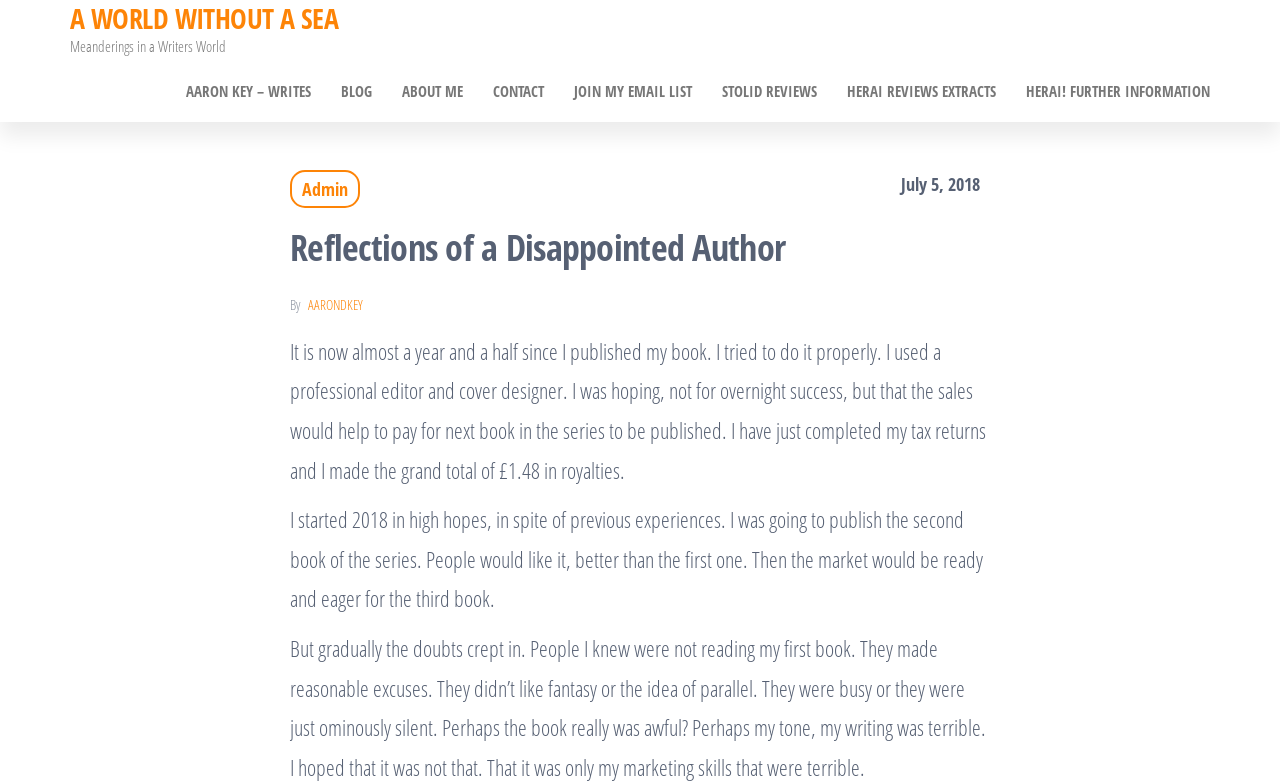Please determine the bounding box coordinates of the element to click on in order to accomplish the following task: "Click on the 'Shop now' button". Ensure the coordinates are four float numbers ranging from 0 to 1, i.e., [left, top, right, bottom].

None